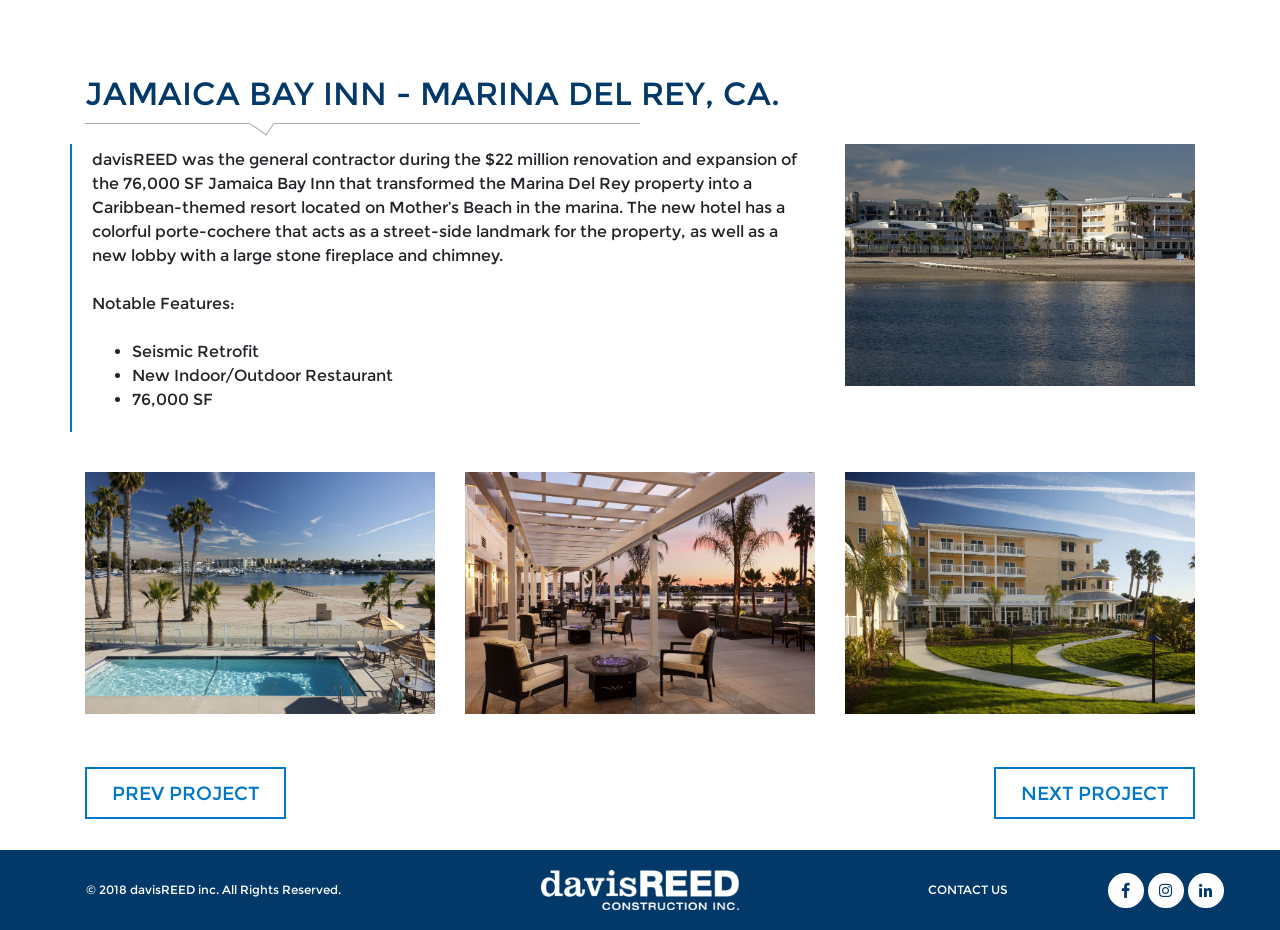Examine the image and give a thorough answer to the following question:
How many images are on the webpage?

There are four image elements on the webpage, with bounding box coordinates [0.66, 0.155, 0.934, 0.416], [0.066, 0.508, 0.34, 0.768], [0.363, 0.508, 0.637, 0.768], and [0.66, 0.508, 0.934, 0.768].